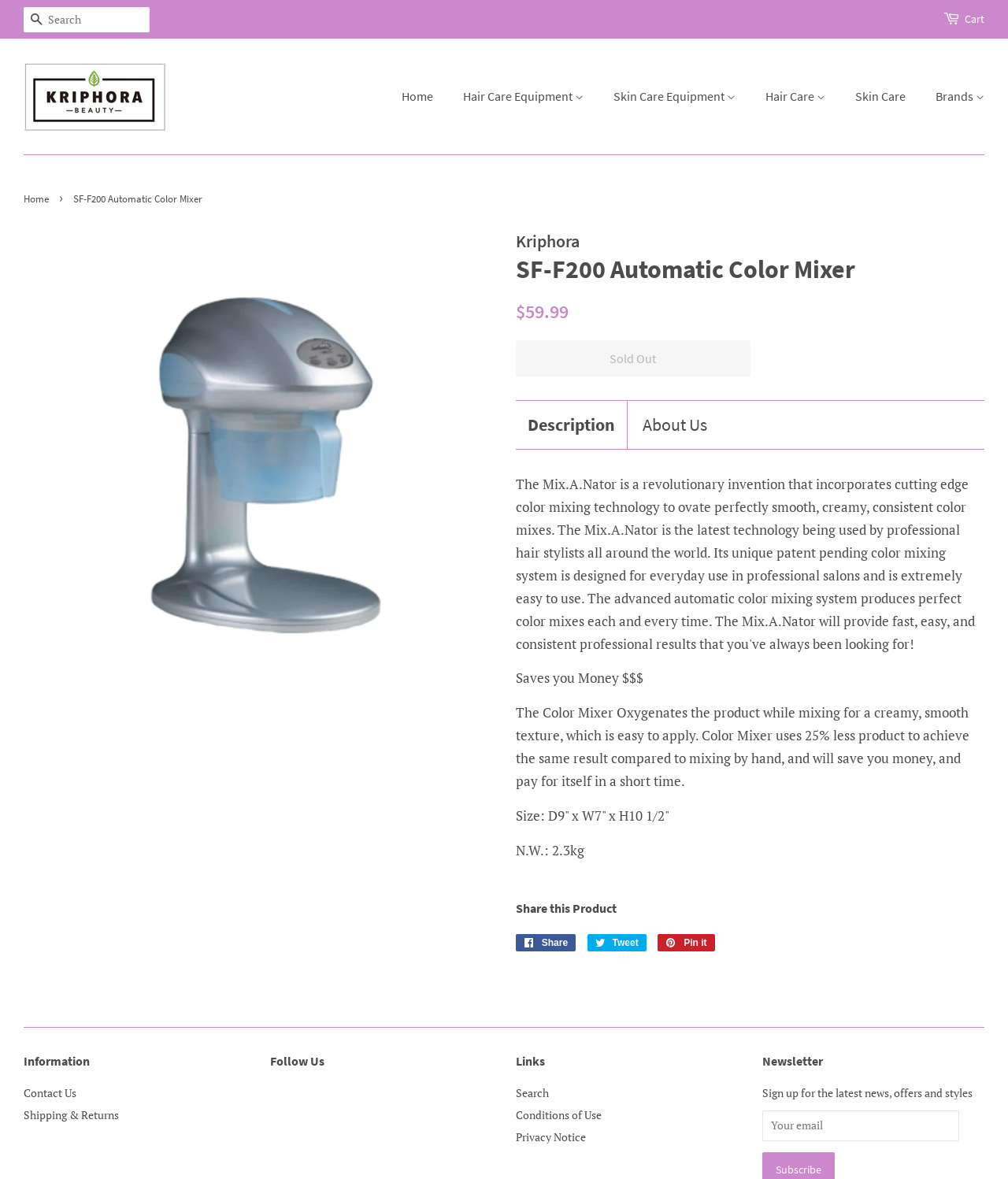What is the name of the company? From the image, respond with a single word or brief phrase.

Kriphora